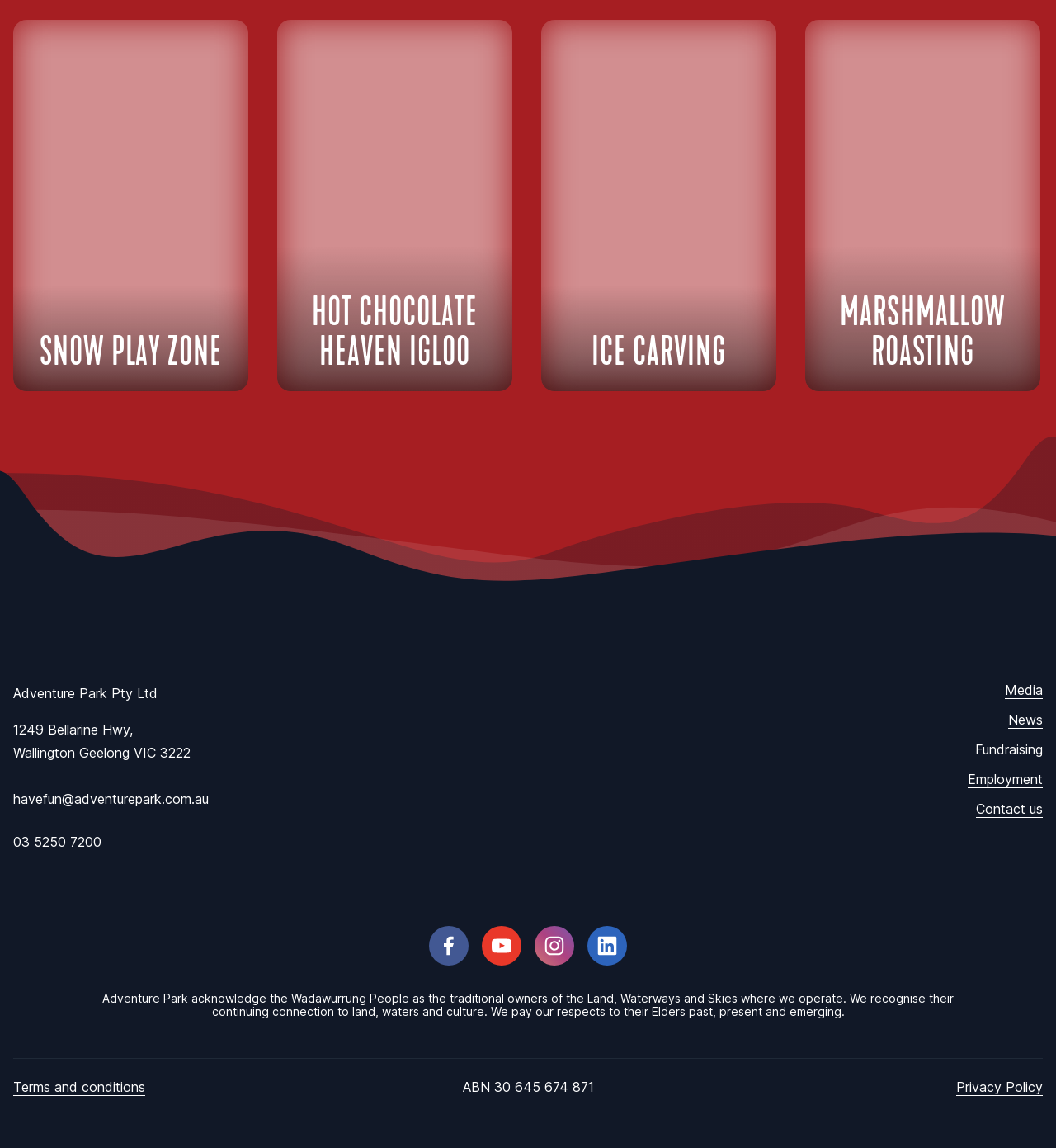Please analyze the image and give a detailed answer to the question:
What is the acknowledgement statement about?

The acknowledgement statement is about the traditional owners of the land, specifically the Wadawurrung People, as stated in the StaticText element with ID 77.